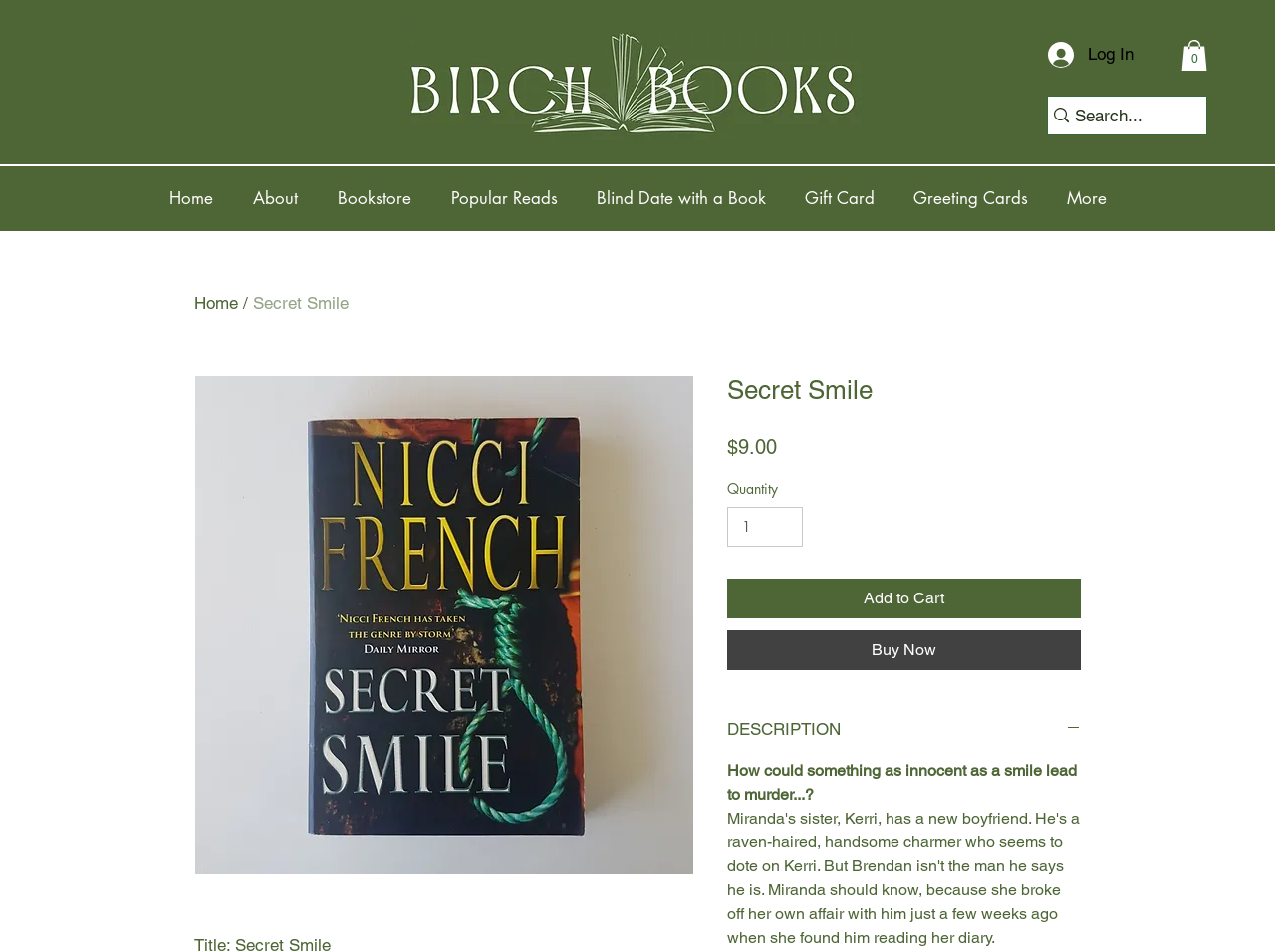Provide a short answer using a single word or phrase for the following question: 
How many items are in the cart?

0